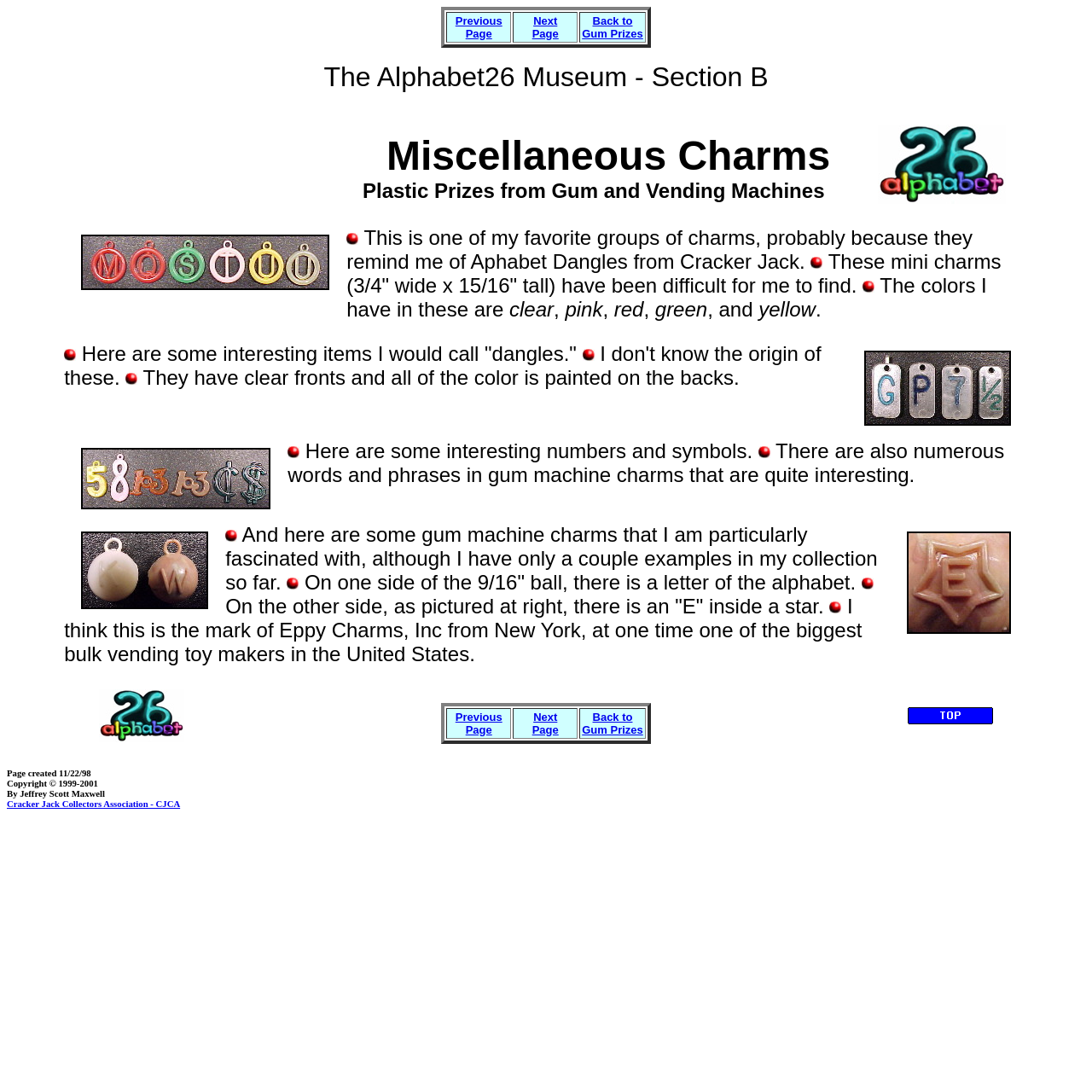Use a single word or phrase to answer the question: What is the mark of Eppy Charms, Inc?

An 'E' inside a star